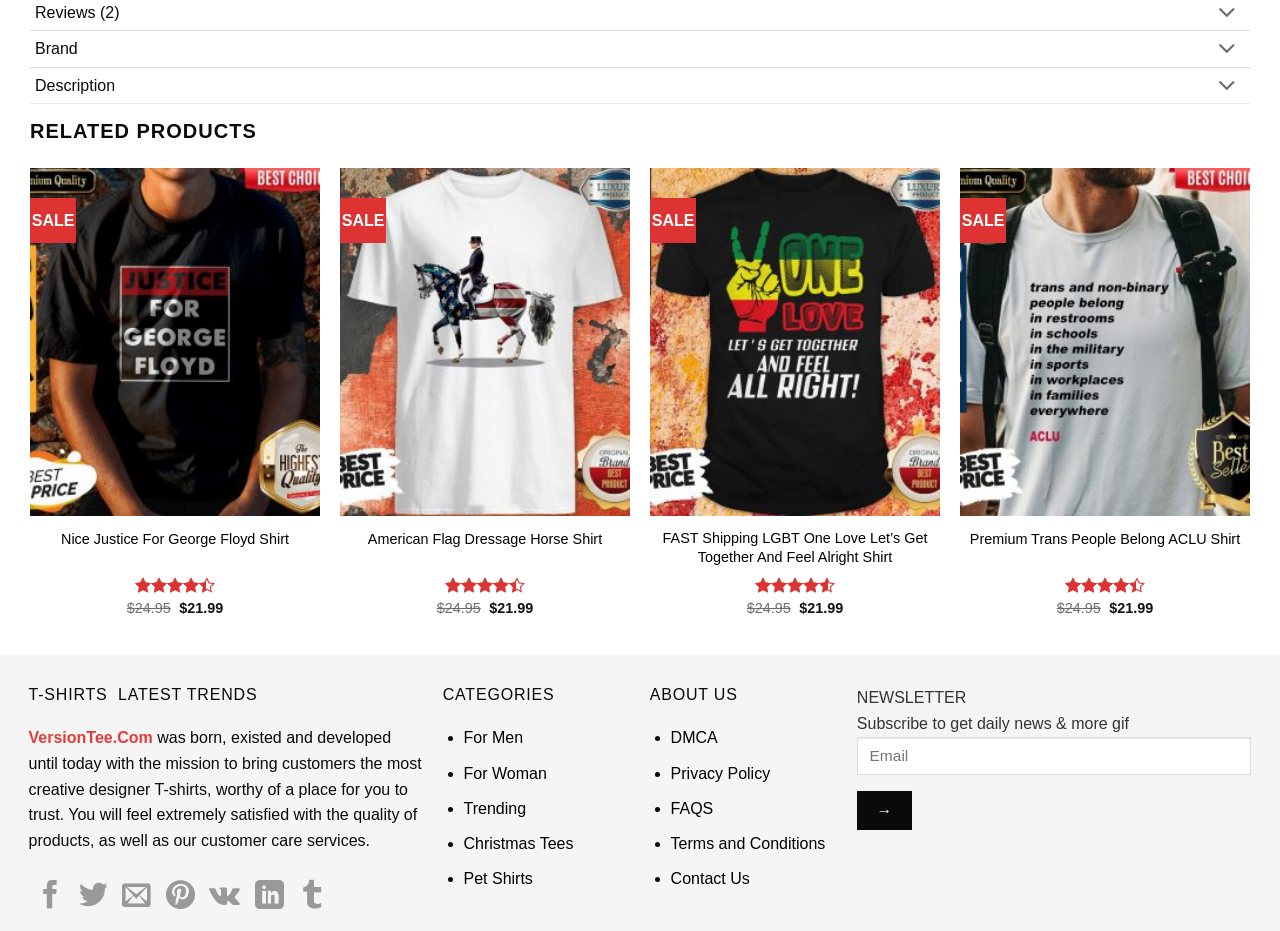Can you give a comprehensive explanation to the question given the content of the image?
What is the category of the 'Nice Justice For George Floyd Shirt'?

Based on the webpage, the 'Nice Justice For George Floyd Shirt' is listed under the 'RELATED PRODUCTS' section, and the category 'T-SHIRTS' is mentioned at the bottom of the page, suggesting that this product belongs to the T-SHIRTS category.